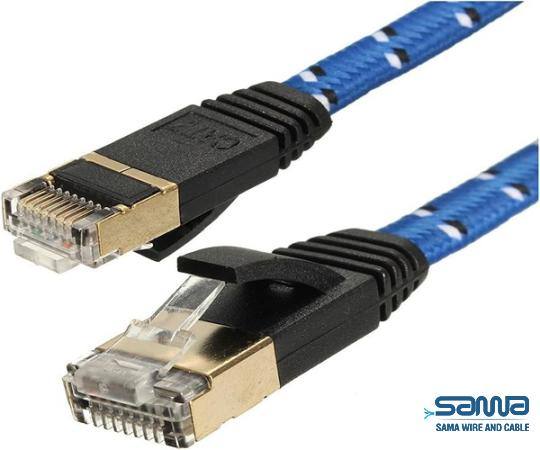What is the material of the connectors?
Examine the webpage screenshot and provide an in-depth answer to the question.

The caption specifically highlights the robust design and quality craftsmanship of the Ethernet cable, mentioning that it has gold-plated connectors, which indicates the material used for the connectors.